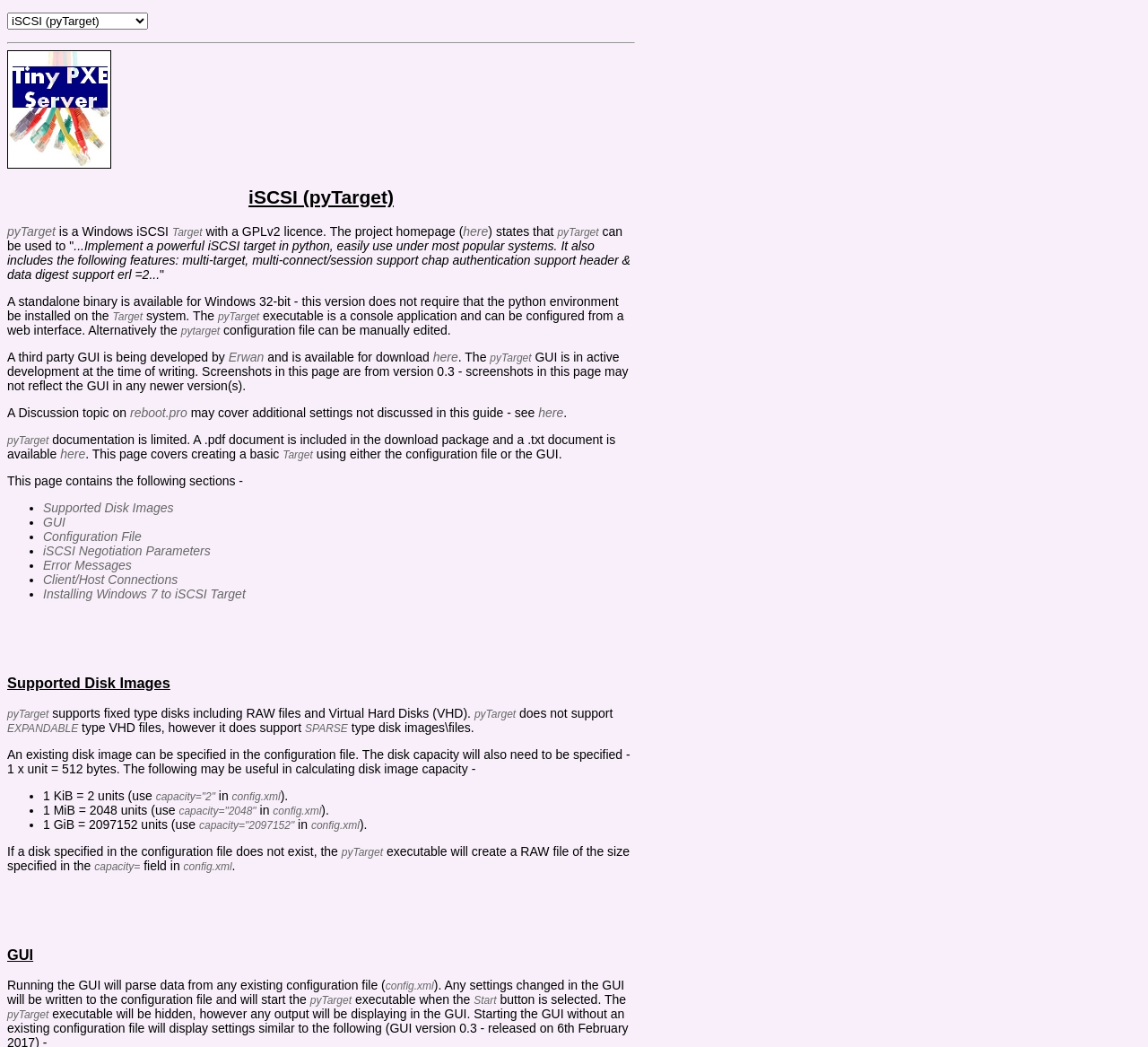Can pyTarget be configured from a web interface?
Please provide a comprehensive answer based on the information in the image.

The webpage states that the pyTarget executable is a console application and can be configured from a web interface. This information is obtained from the text 'The pyTarget executable is a console application and can be configured from a web interface.'